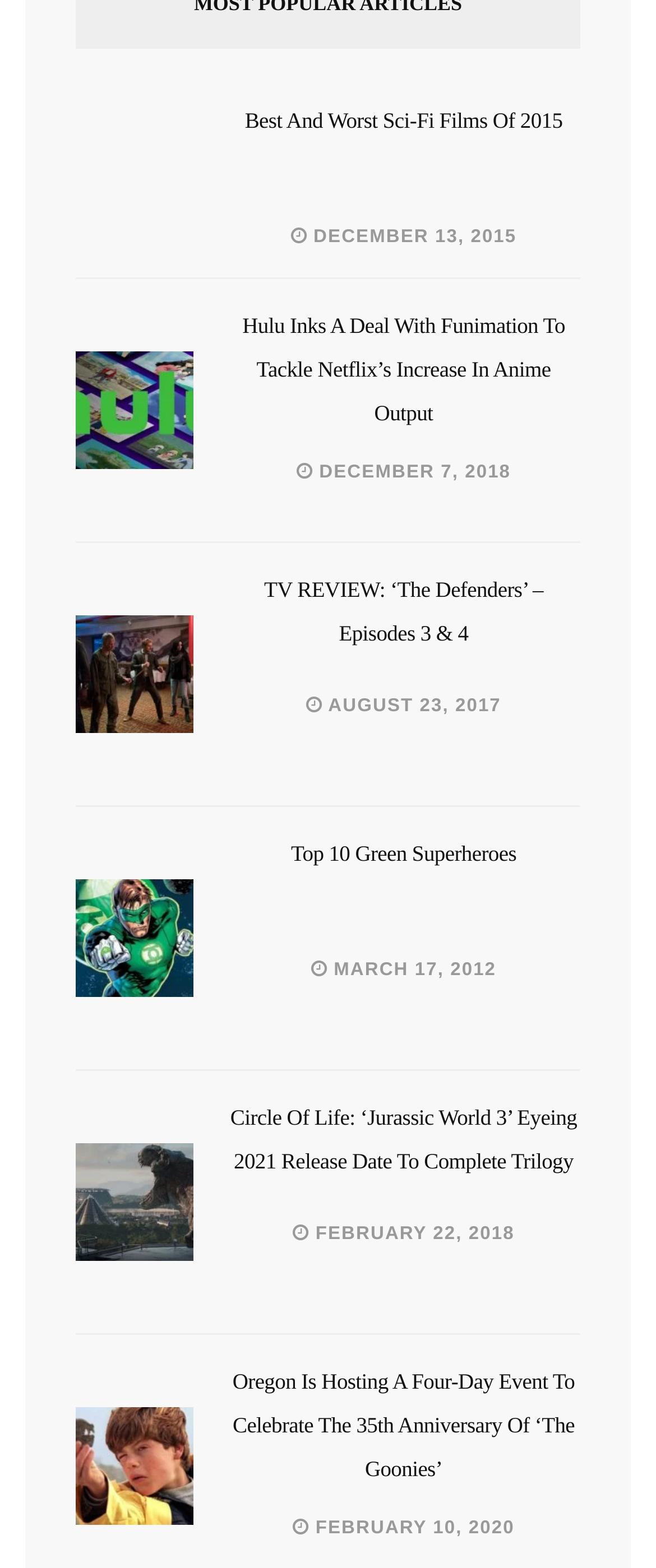Pinpoint the bounding box coordinates of the clickable area necessary to execute the following instruction: "Check the article about Hulu's deal with Funimation". The coordinates should be given as four float numbers between 0 and 1, namely [left, top, right, bottom].

[0.369, 0.235, 0.861, 0.307]